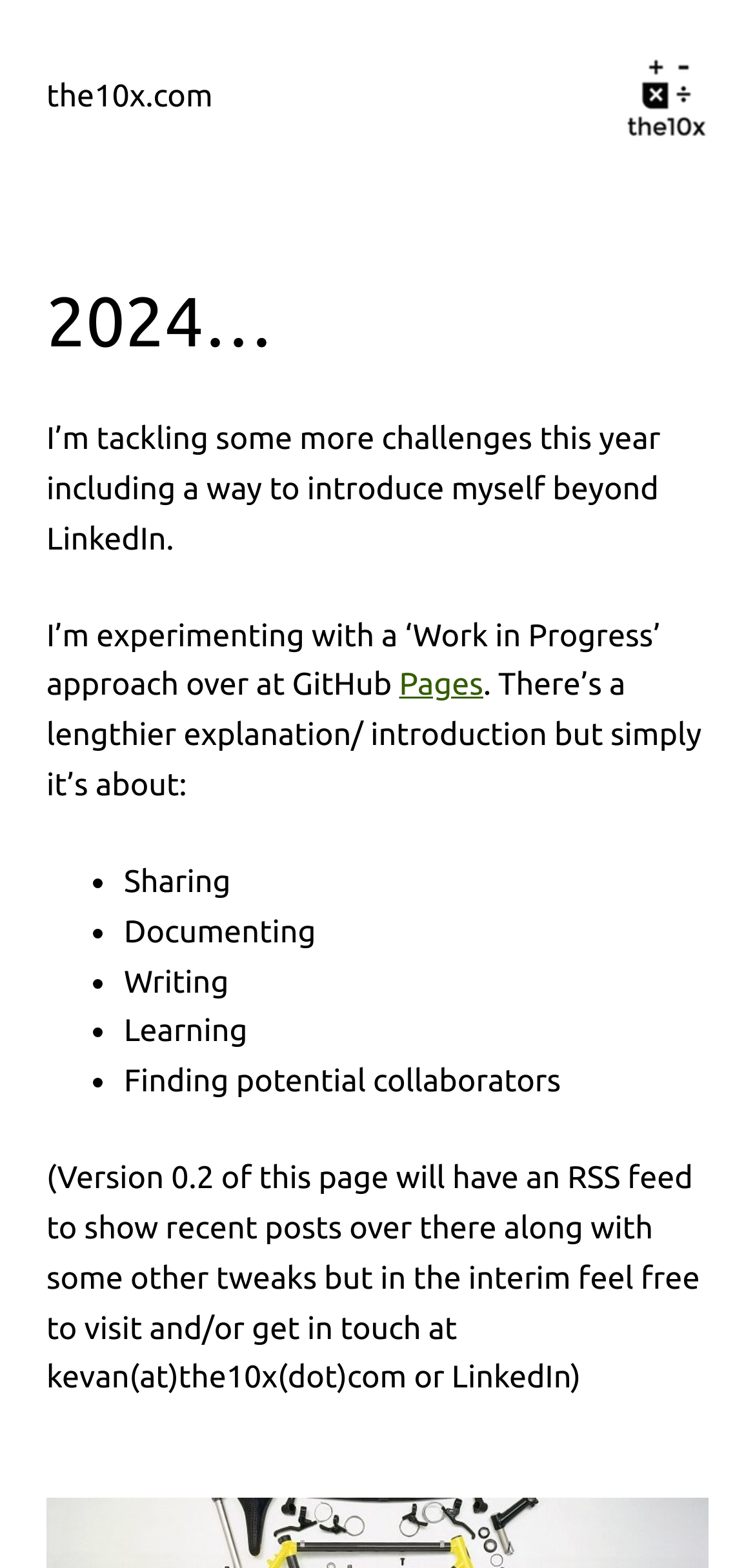What is the author's current project?
Please provide a comprehensive answer based on the information in the image.

The author is currently working on a project to introduce themselves beyond LinkedIn, as mentioned in the text 'I’m tackling some more challenges this year including a way to introduce myself beyond LinkedIn.'. This suggests that the author is looking to expand their online presence and showcase their skills and experiences in a more comprehensive way.